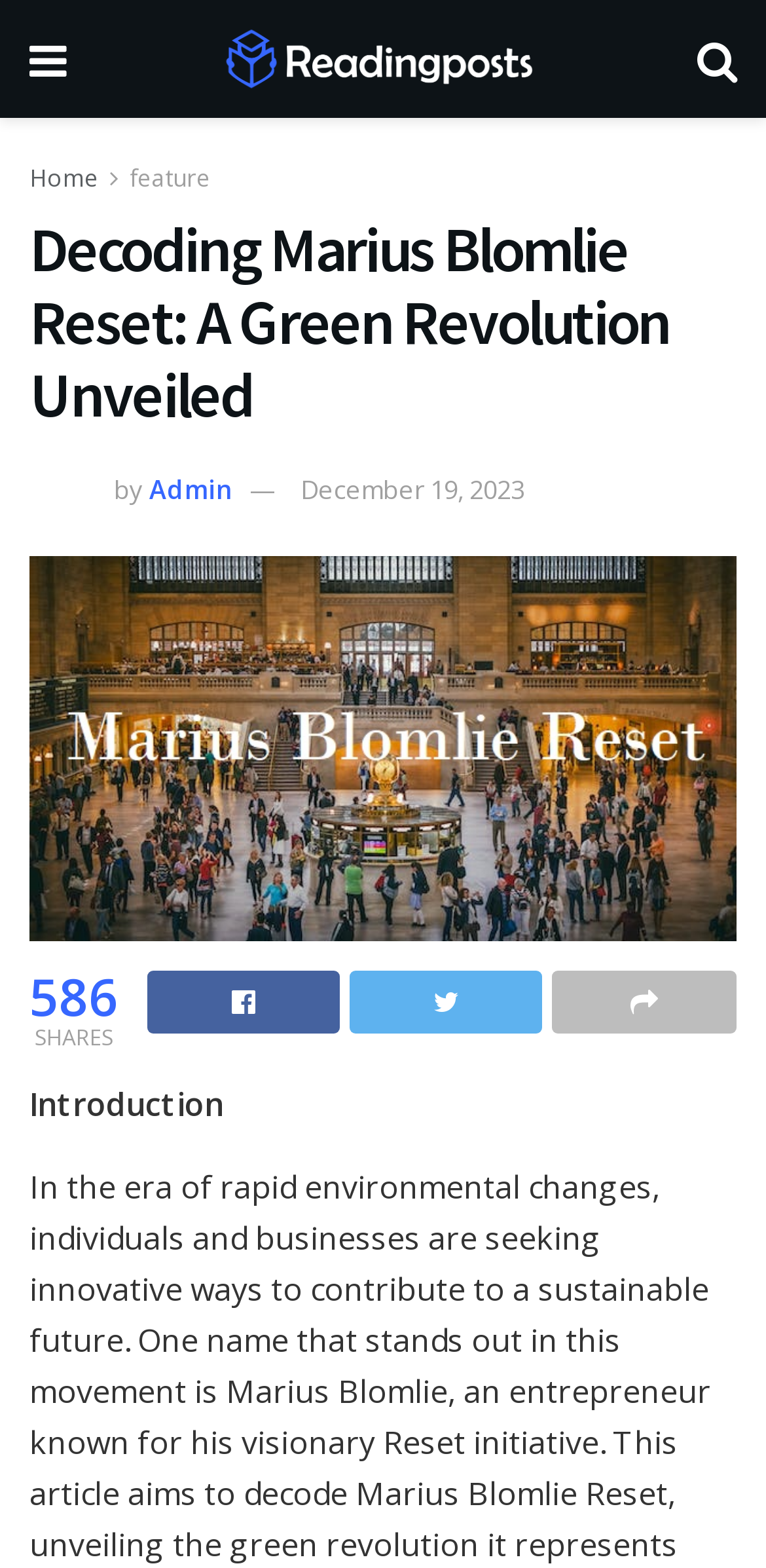From the webpage screenshot, predict the bounding box coordinates (top-left x, top-left y, bottom-right x, bottom-right y) for the UI element described here: feature

[0.169, 0.103, 0.274, 0.124]